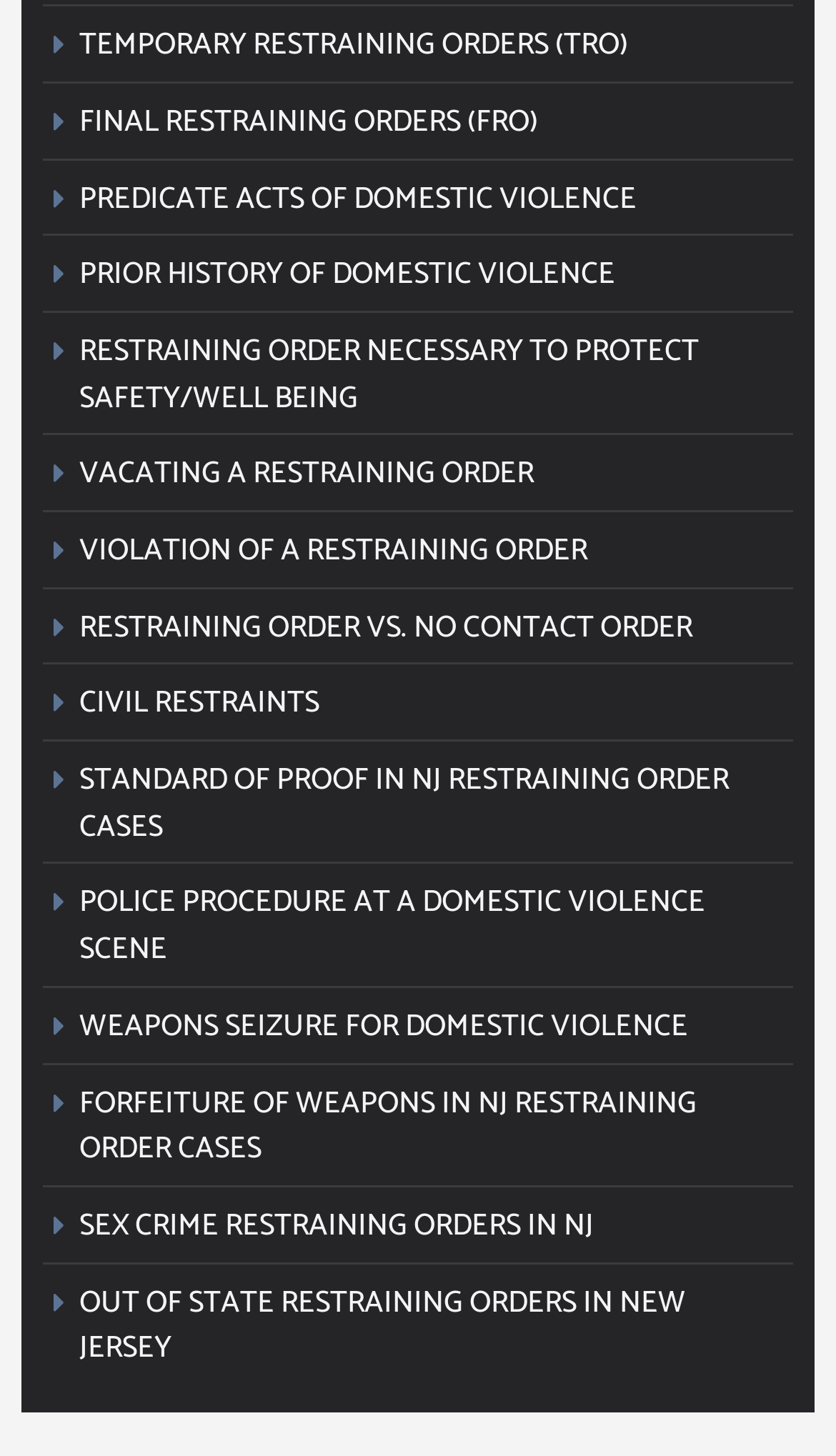Identify the bounding box coordinates of the region that needs to be clicked to carry out this instruction: "Learn about Kabelkonfigurator". Provide these coordinates as four float numbers ranging from 0 to 1, i.e., [left, top, right, bottom].

None